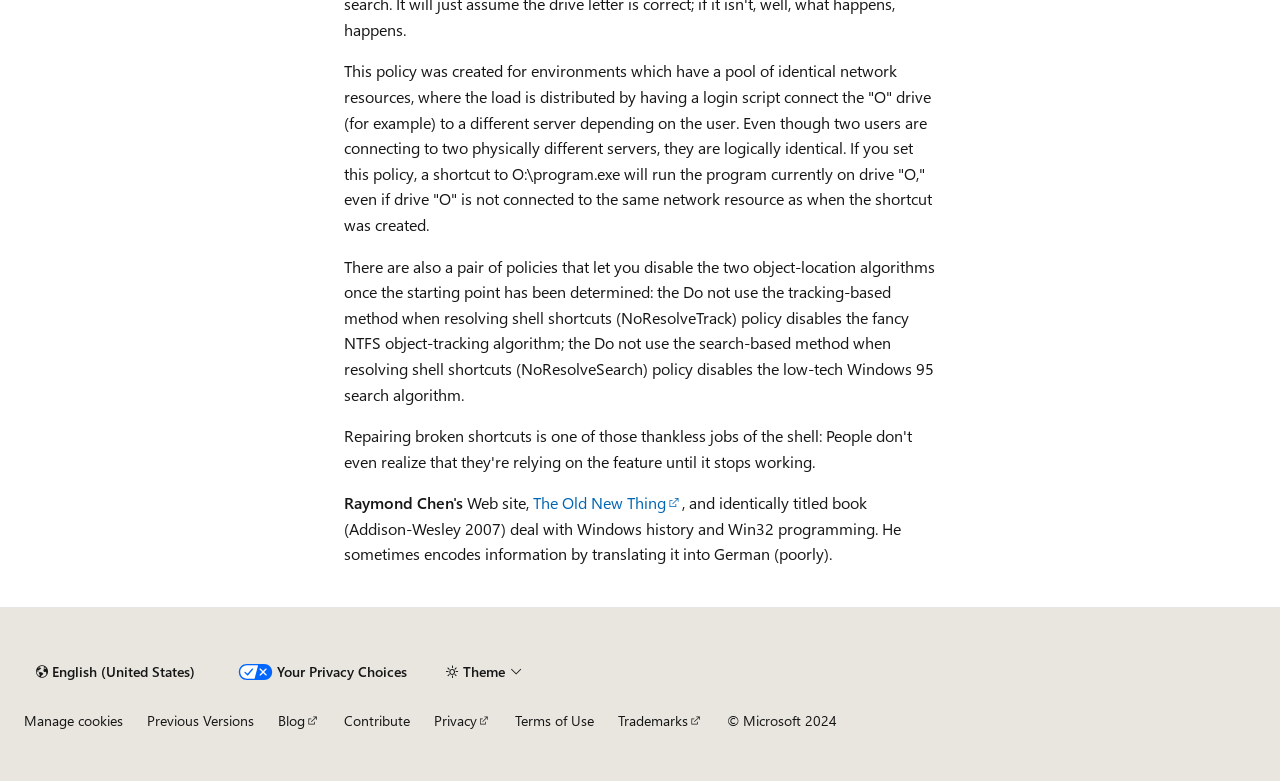Please specify the bounding box coordinates of the area that should be clicked to accomplish the following instruction: "View disclaimer and permitted use". The coordinates should consist of four float numbers between 0 and 1, i.e., [left, top, right, bottom].

None